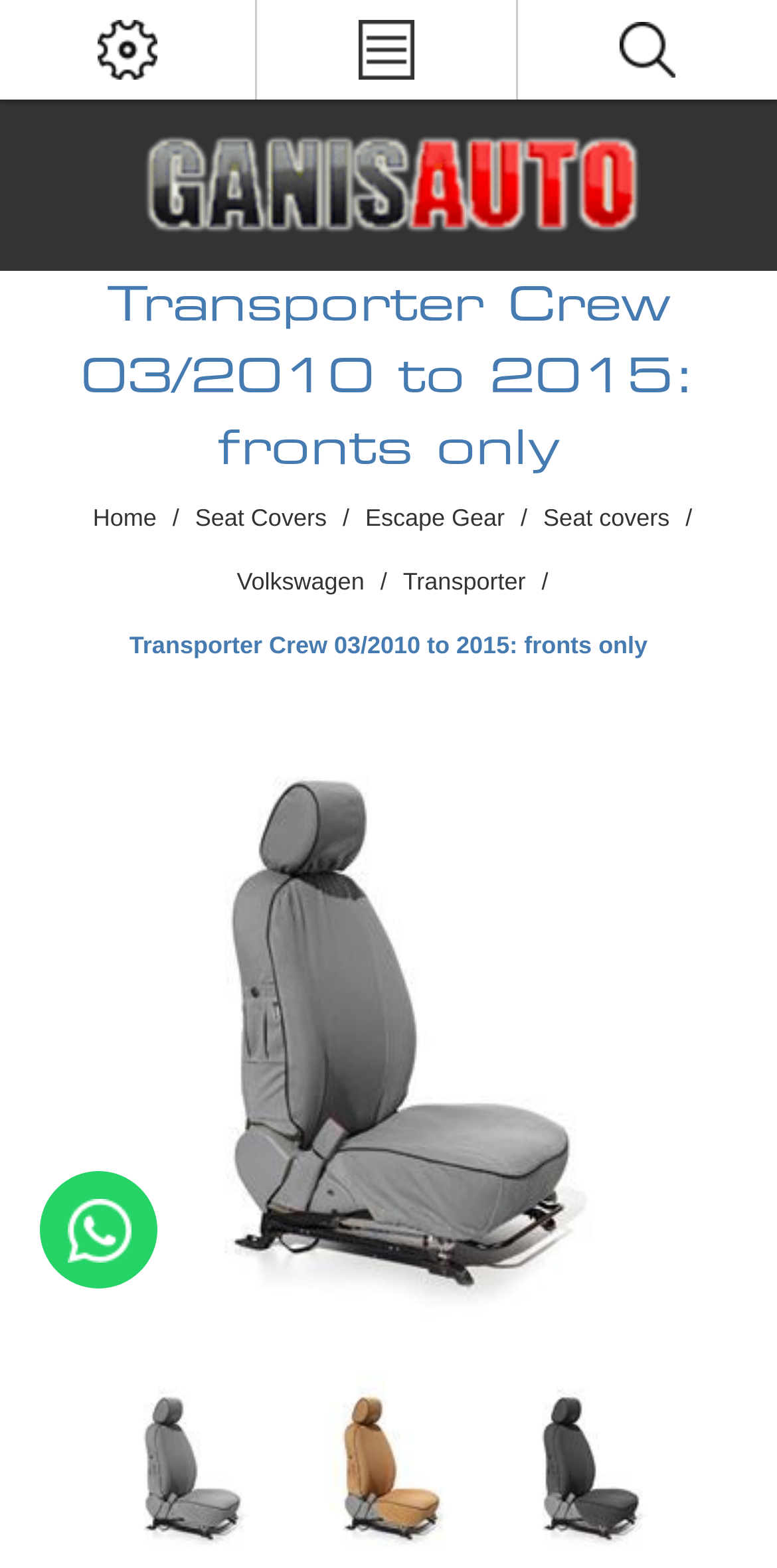Identify the bounding box coordinates of the element that should be clicked to fulfill this task: "Go to the 'Home' page". The coordinates should be provided as four float numbers between 0 and 1, i.e., [left, top, right, bottom].

[0.114, 0.321, 0.207, 0.339]